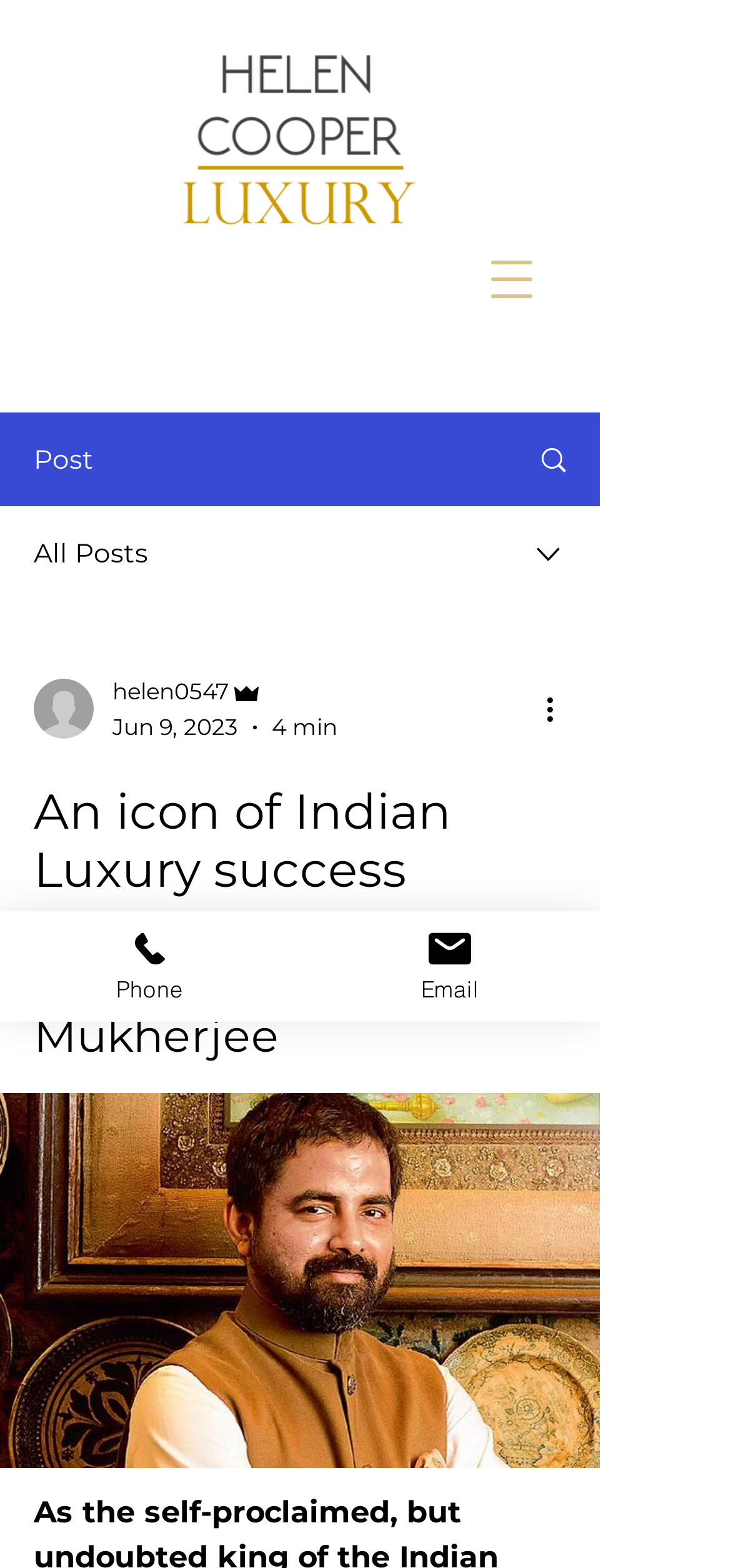Please find and provide the title of the webpage.

An icon of Indian Luxury success